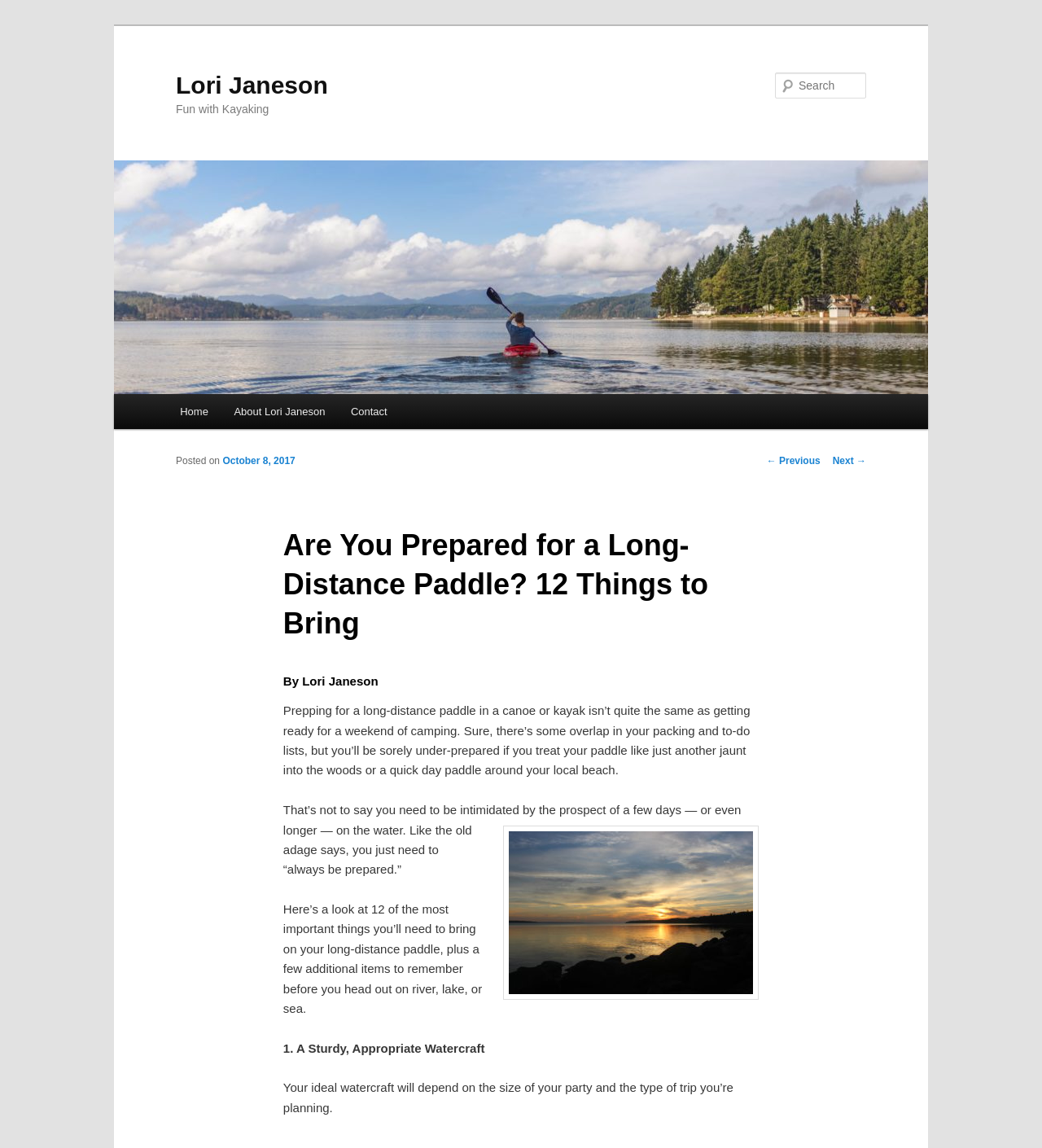Specify the bounding box coordinates for the region that must be clicked to perform the given instruction: "Read the next post".

[0.799, 0.396, 0.831, 0.406]